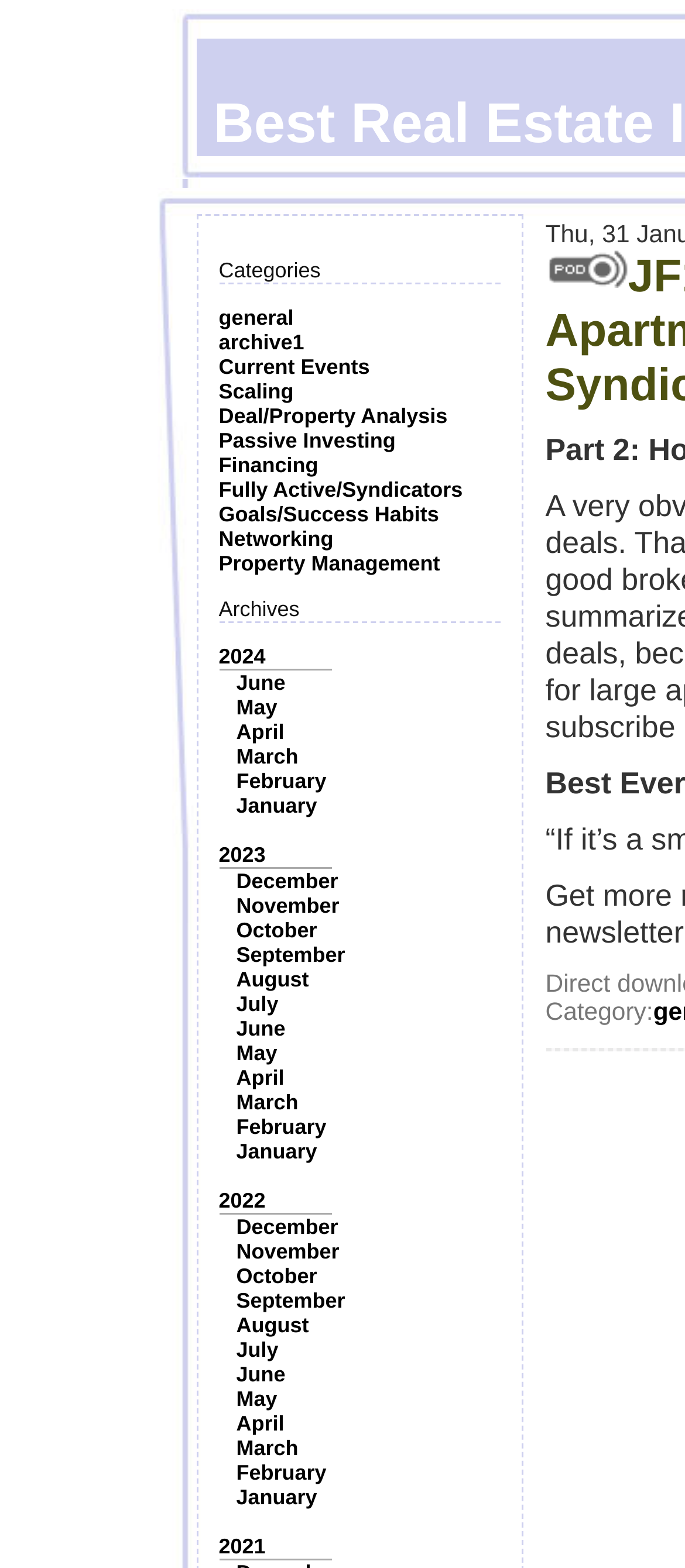Reply to the question with a brief word or phrase: How many links are available under the 'Categories' section?

11